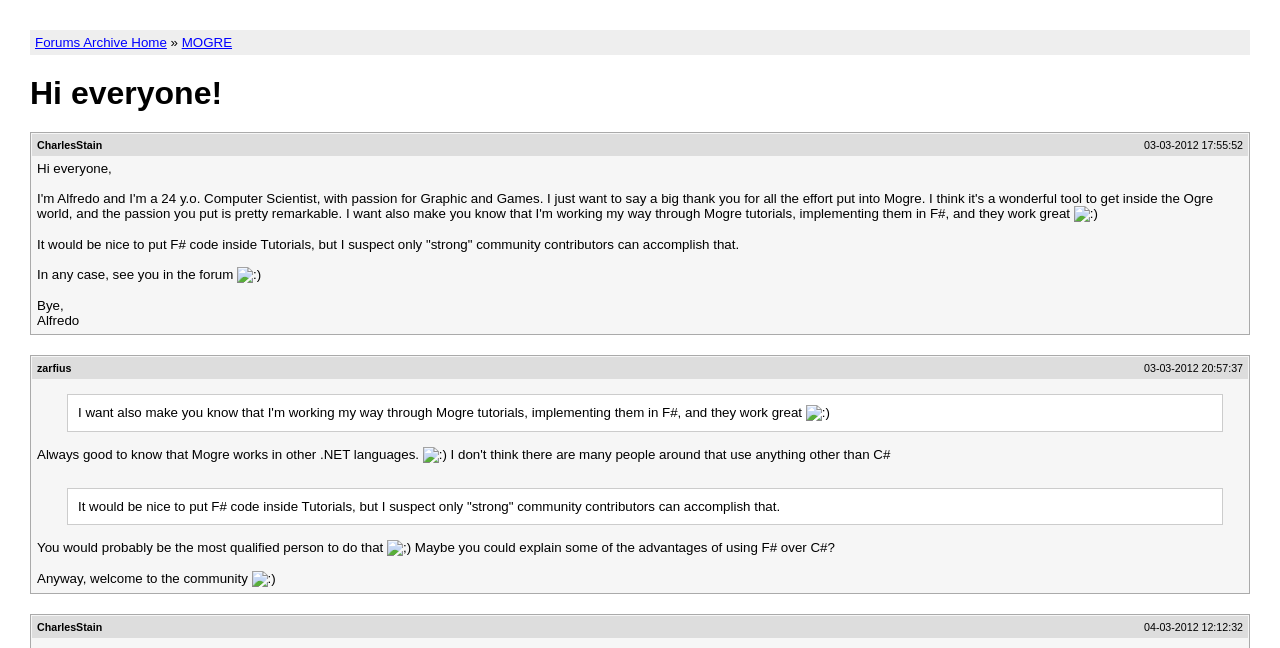Use a single word or phrase to respond to the question:
What is the date of the last post?

04-03-2012